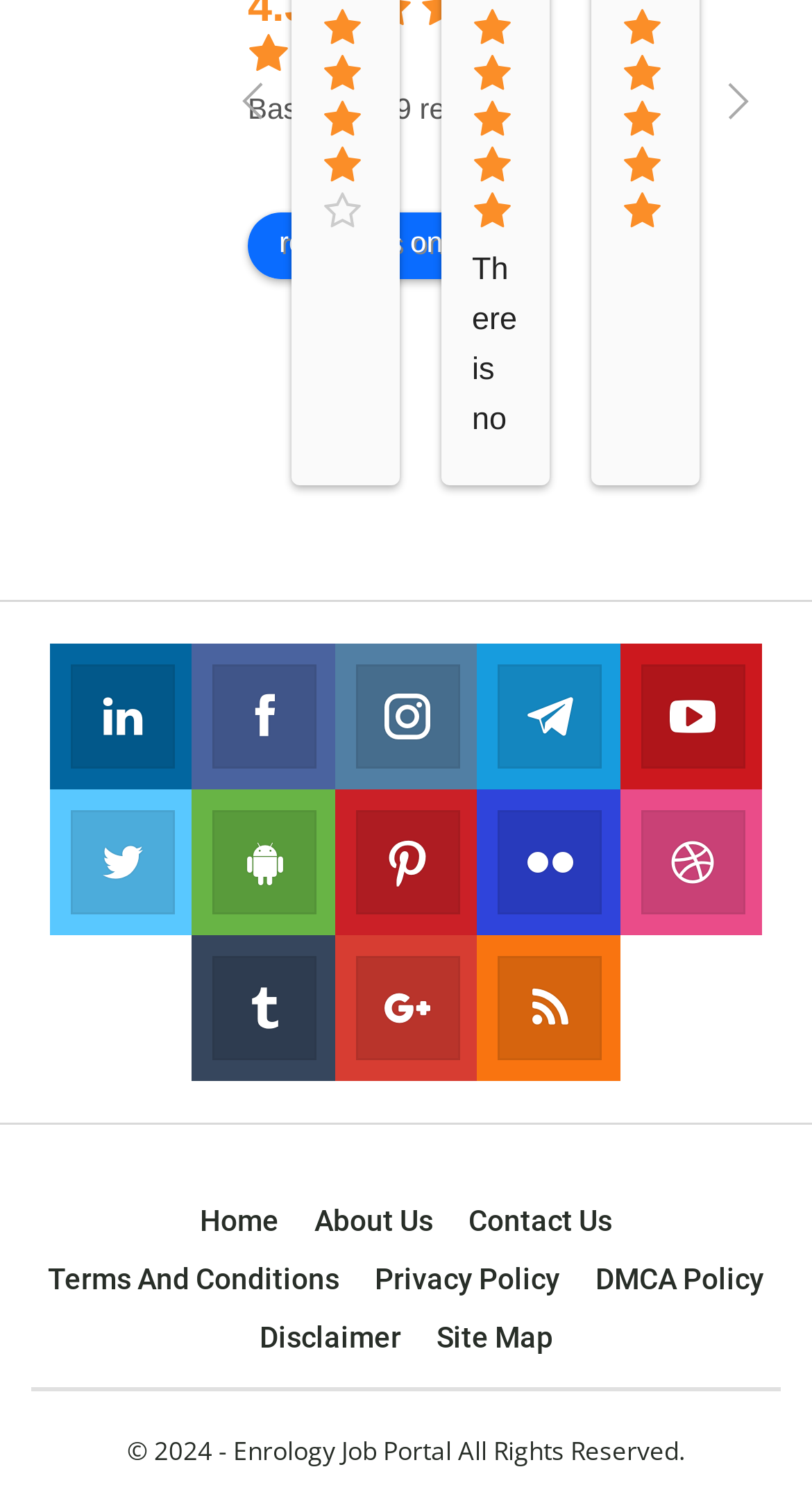Locate the bounding box coordinates of the region to be clicked to comply with the following instruction: "Review us on". The coordinates must be four float numbers between 0 and 1, in the form [left, top, right, bottom].

[0.305, 0.142, 0.64, 0.187]